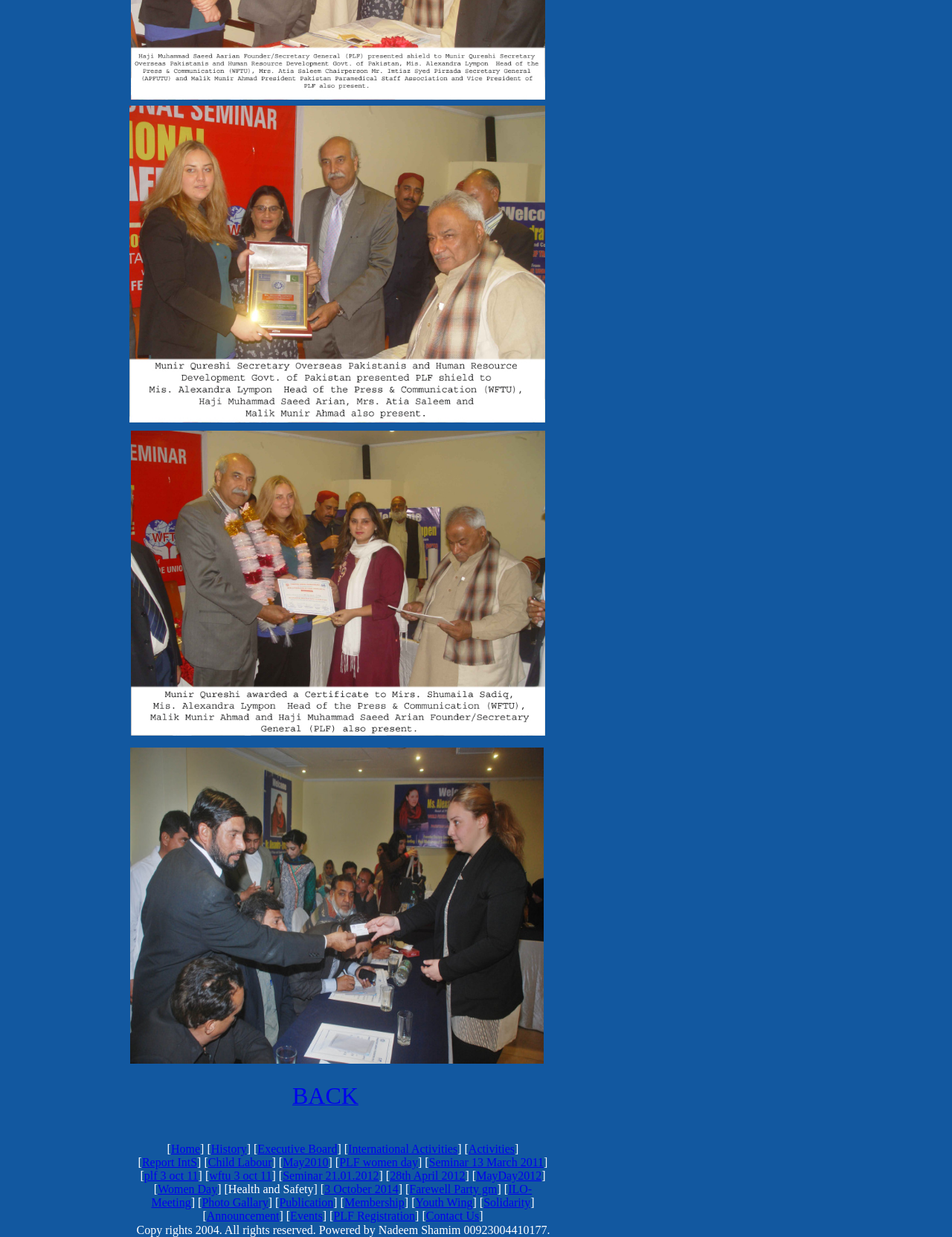Identify the bounding box for the UI element described as: "Farewell Party gm". The coordinates should be four float numbers between 0 and 1, i.e., [left, top, right, bottom].

[0.43, 0.956, 0.522, 0.966]